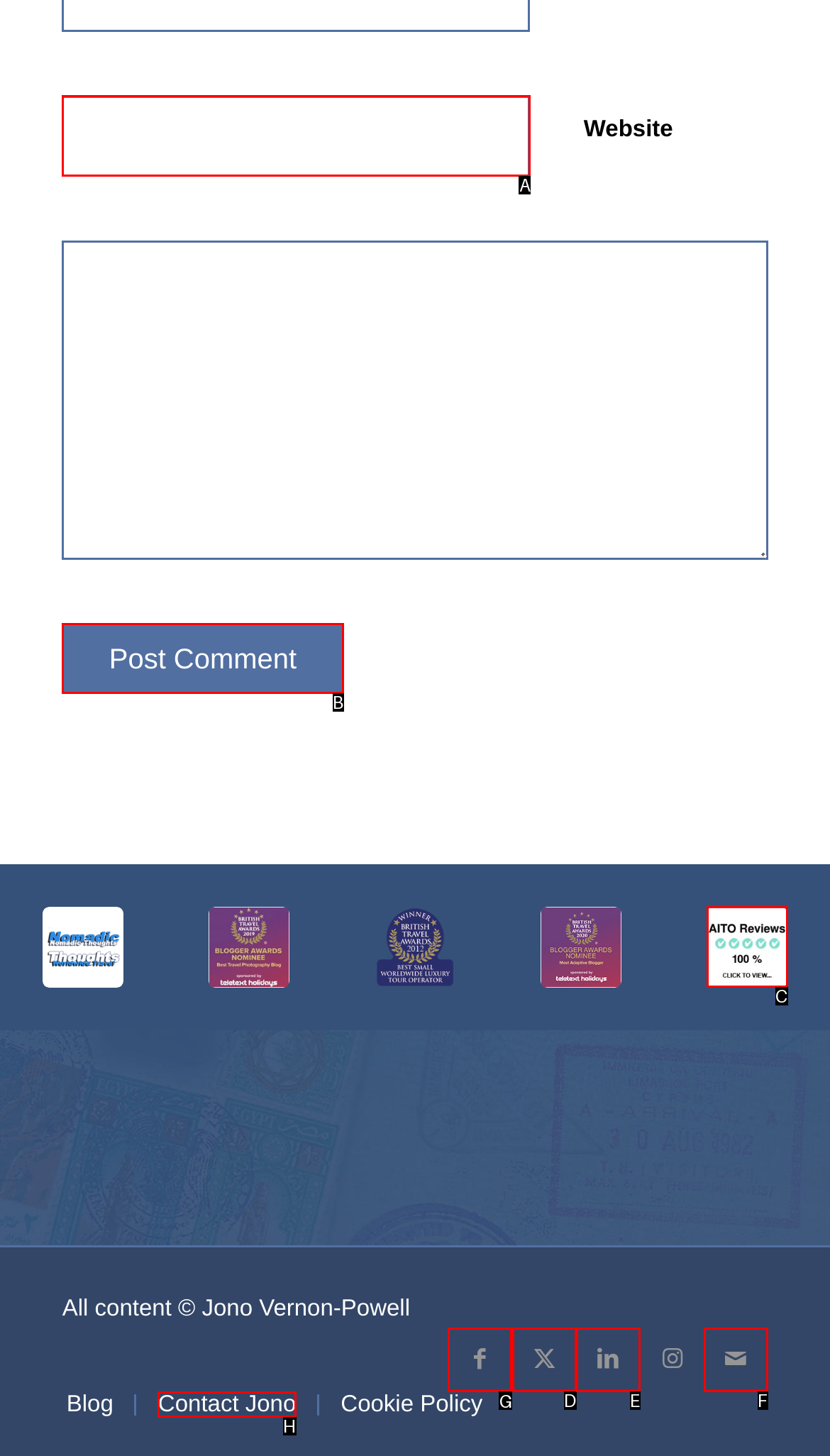To complete the instruction: Link to Facebook, which HTML element should be clicked?
Respond with the option's letter from the provided choices.

G